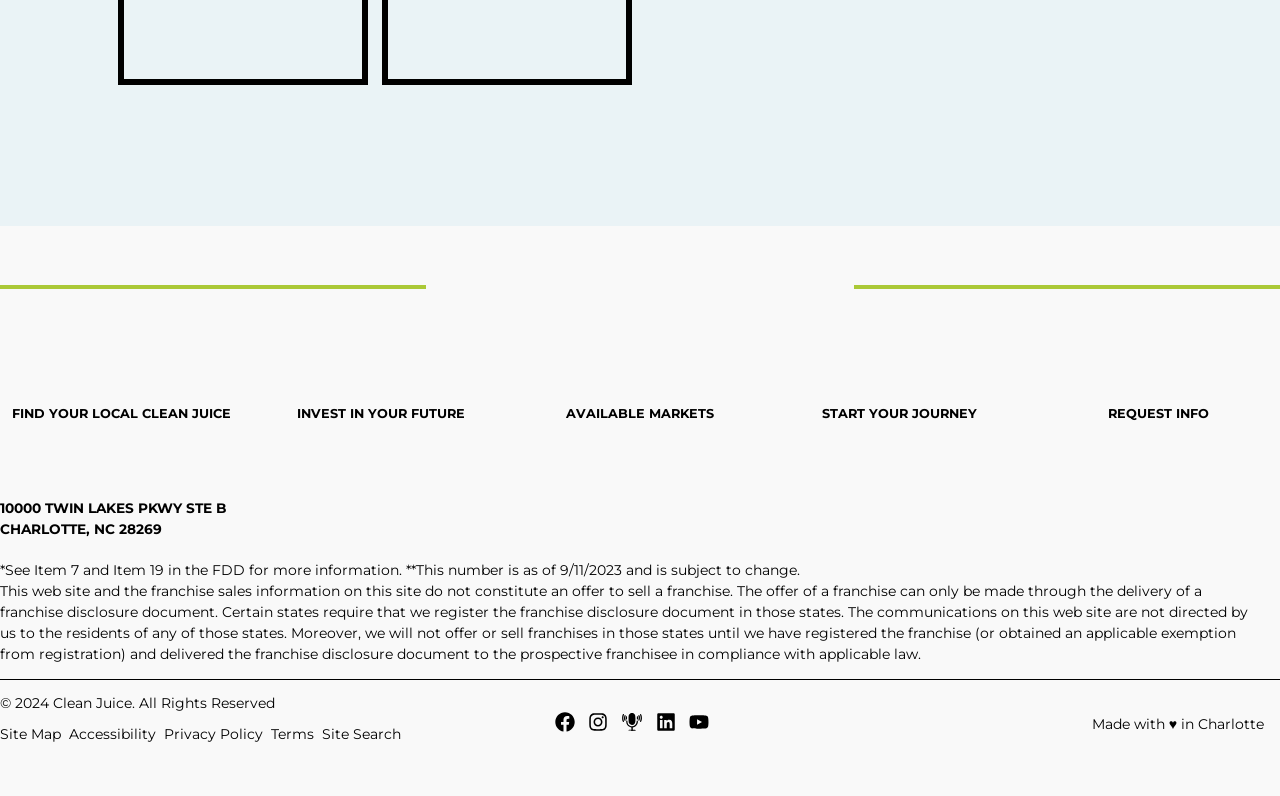What social media platforms are linked? Observe the screenshot and provide a one-word or short phrase answer.

Facebook, Instagram, Linkedin, Youtube